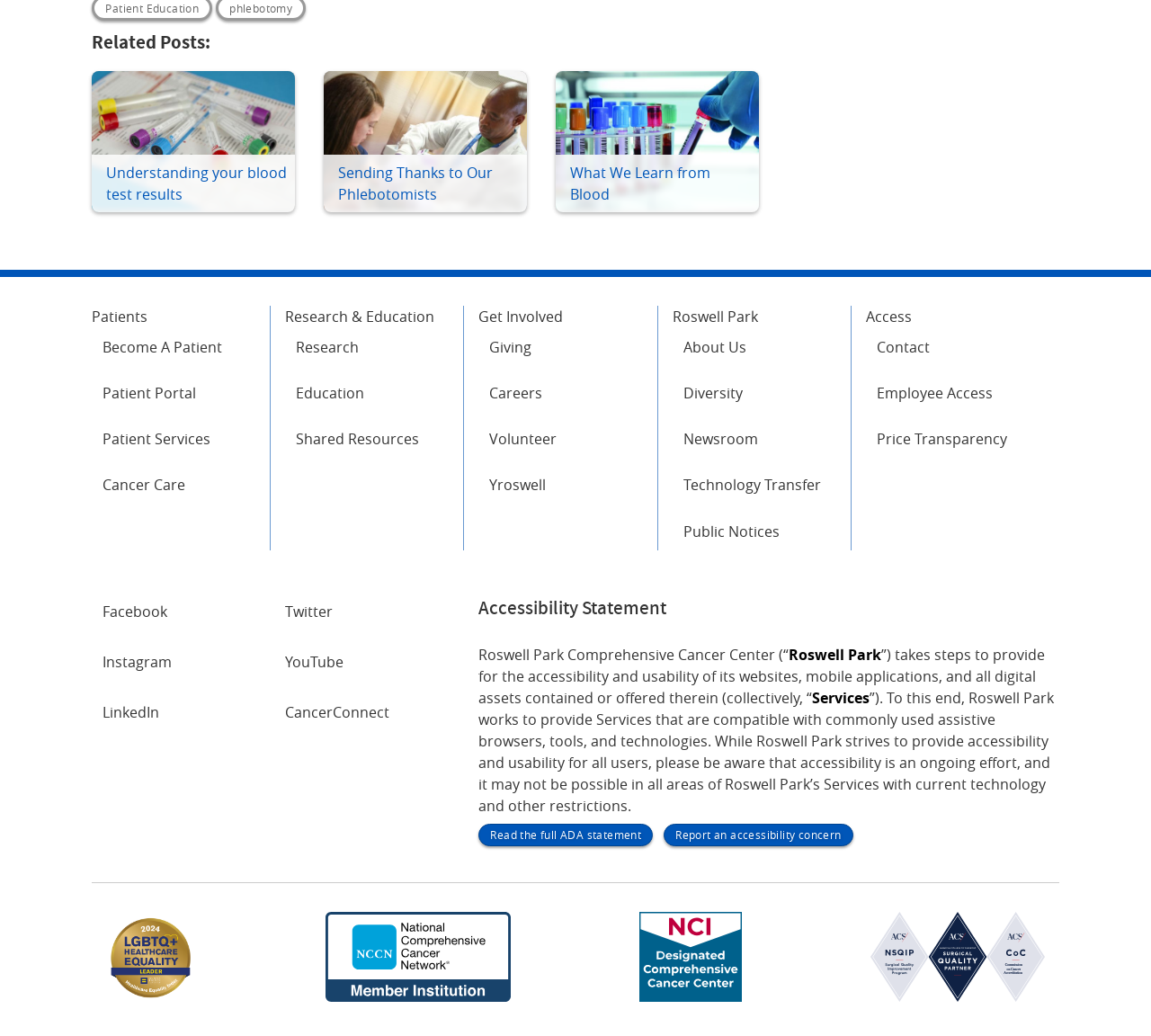Identify the bounding box coordinates of the part that should be clicked to carry out this instruction: "Click the ABOUT link".

None